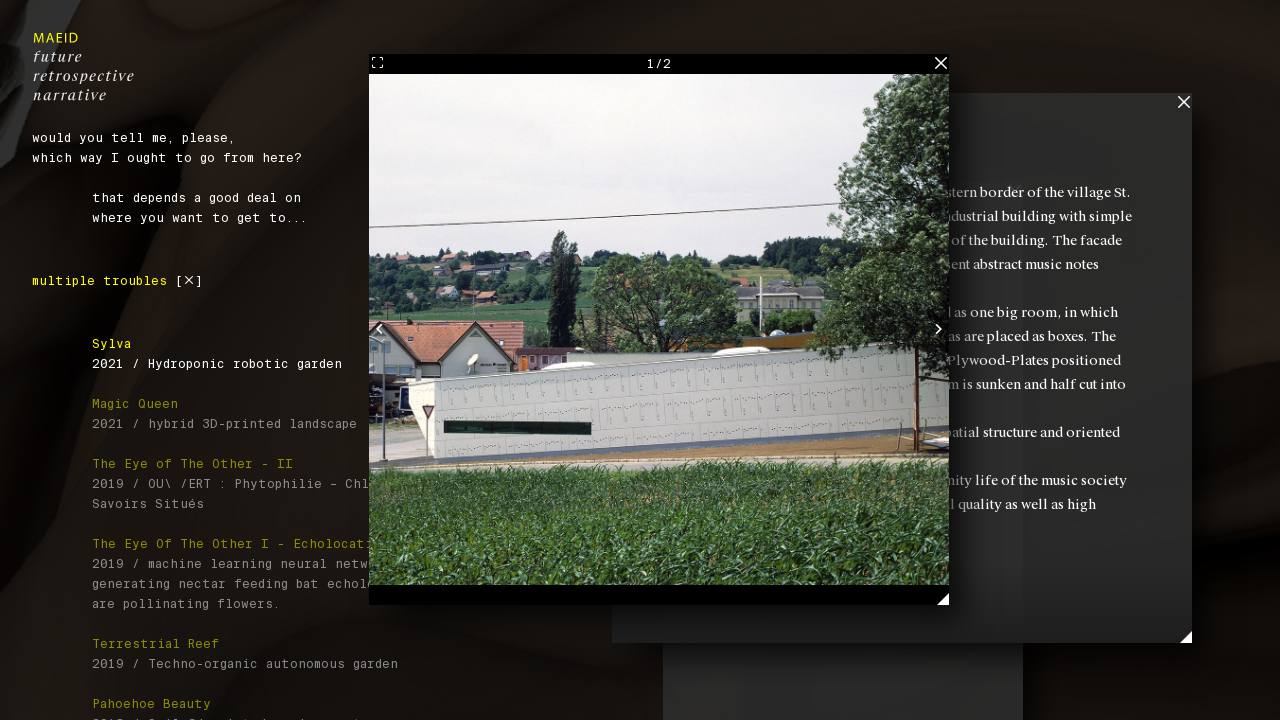What is the name of the building described in the text?
Give a comprehensive and detailed explanation for the question.

I read the text on the webpage and found that it describes a building called 'Musikheim', which is situated in a park at the southeastern border of the village St. Nikolai.